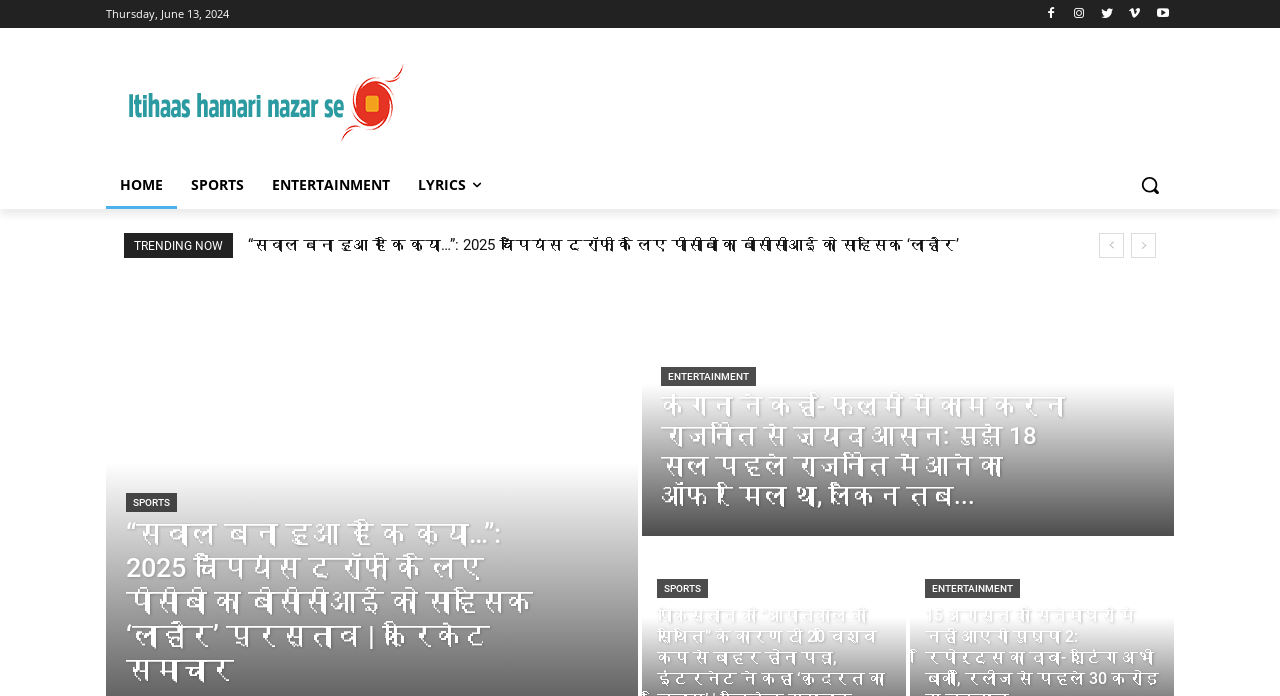Provide the bounding box coordinates of the area you need to click to execute the following instruction: "Read the news about cricket".

[0.194, 0.335, 0.81, 0.407]